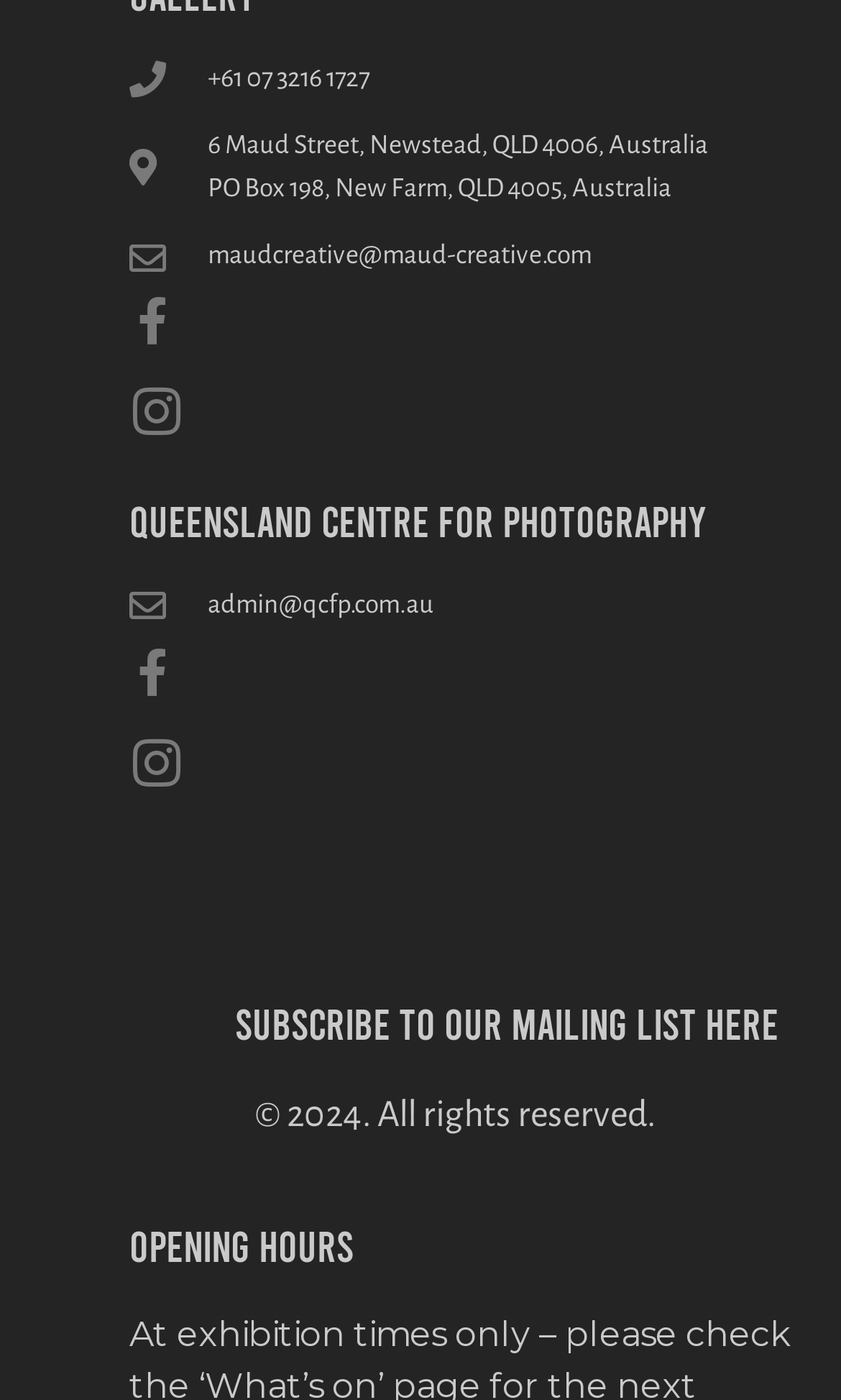What is the email address for Maud Creative?
Please ensure your answer is as detailed and informative as possible.

The email address for Maud Creative can be found in a static text element with a bounding box of [0.247, 0.173, 0.703, 0.193].